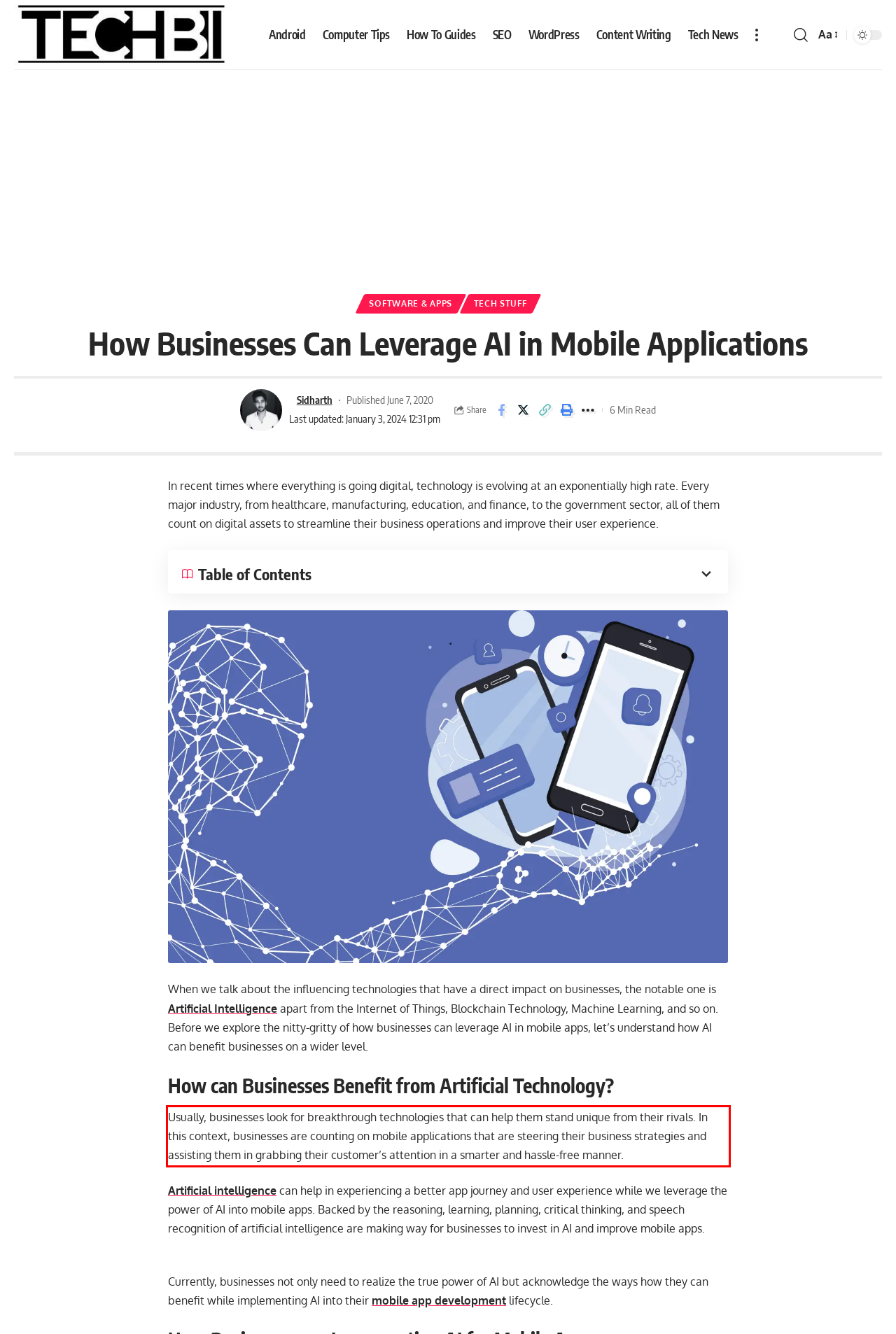Examine the webpage screenshot, find the red bounding box, and extract the text content within this marked area.

Usually, businesses look for breakthrough technologies that can help them stand unique from their rivals. In this context, businesses are counting on mobile applications that are steering their business strategies and assisting them in grabbing their customer’s attention in a smarter and hassle-free manner.